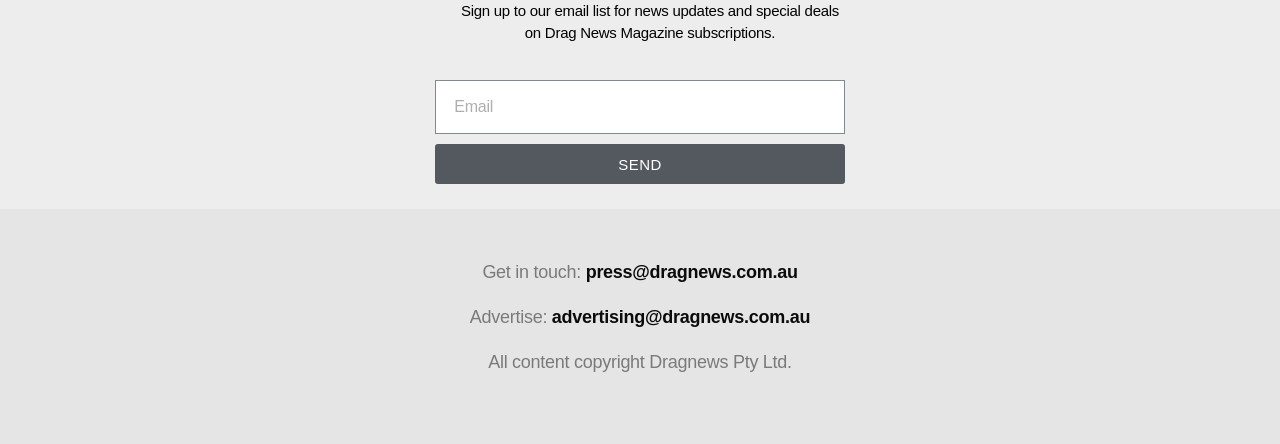Using the given description, provide the bounding box coordinates formatted as (top-left x, top-left y, bottom-right x, bottom-right y), with all values being floating point numbers between 0 and 1. Description: name="form_fields[email]" placeholder="Email"

[0.34, 0.18, 0.66, 0.302]